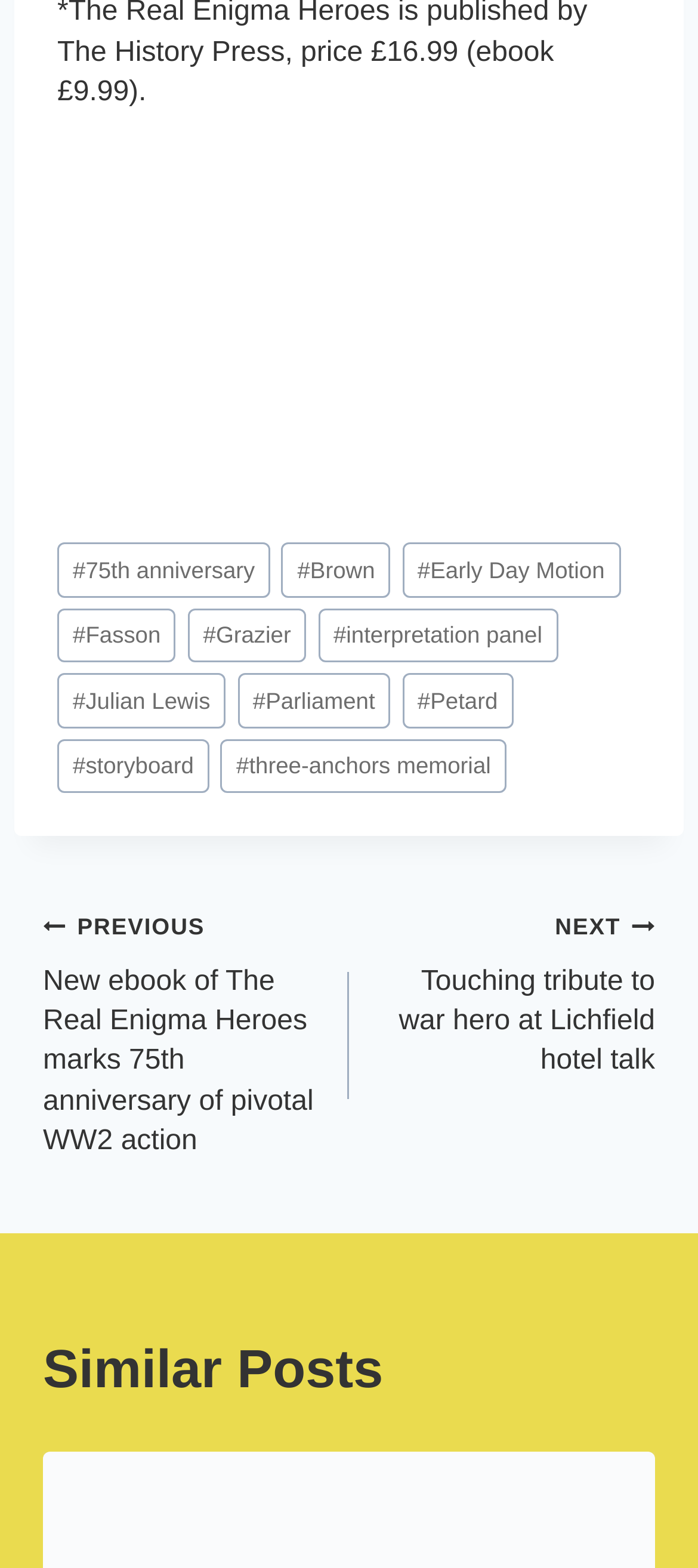Pinpoint the bounding box coordinates of the element that must be clicked to accomplish the following instruction: "Go to the next post". The coordinates should be in the format of four float numbers between 0 and 1, i.e., [left, top, right, bottom].

[0.5, 0.579, 0.938, 0.69]